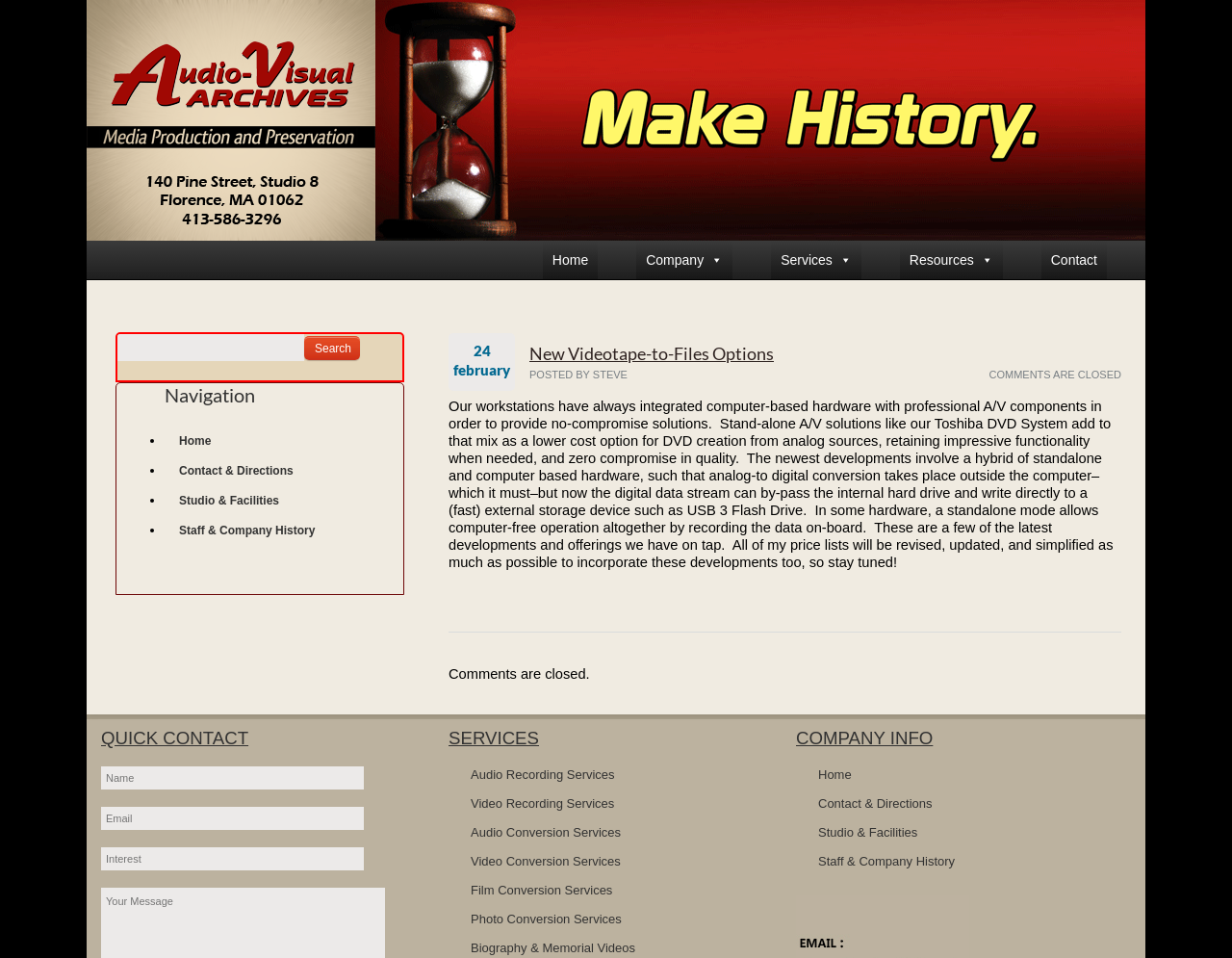Predict the bounding box coordinates of the area that should be clicked to accomplish the following instruction: "Click the 'Home' link". The bounding box coordinates should consist of four float numbers between 0 and 1, i.e., [left, top, right, bottom].

[0.441, 0.251, 0.485, 0.291]